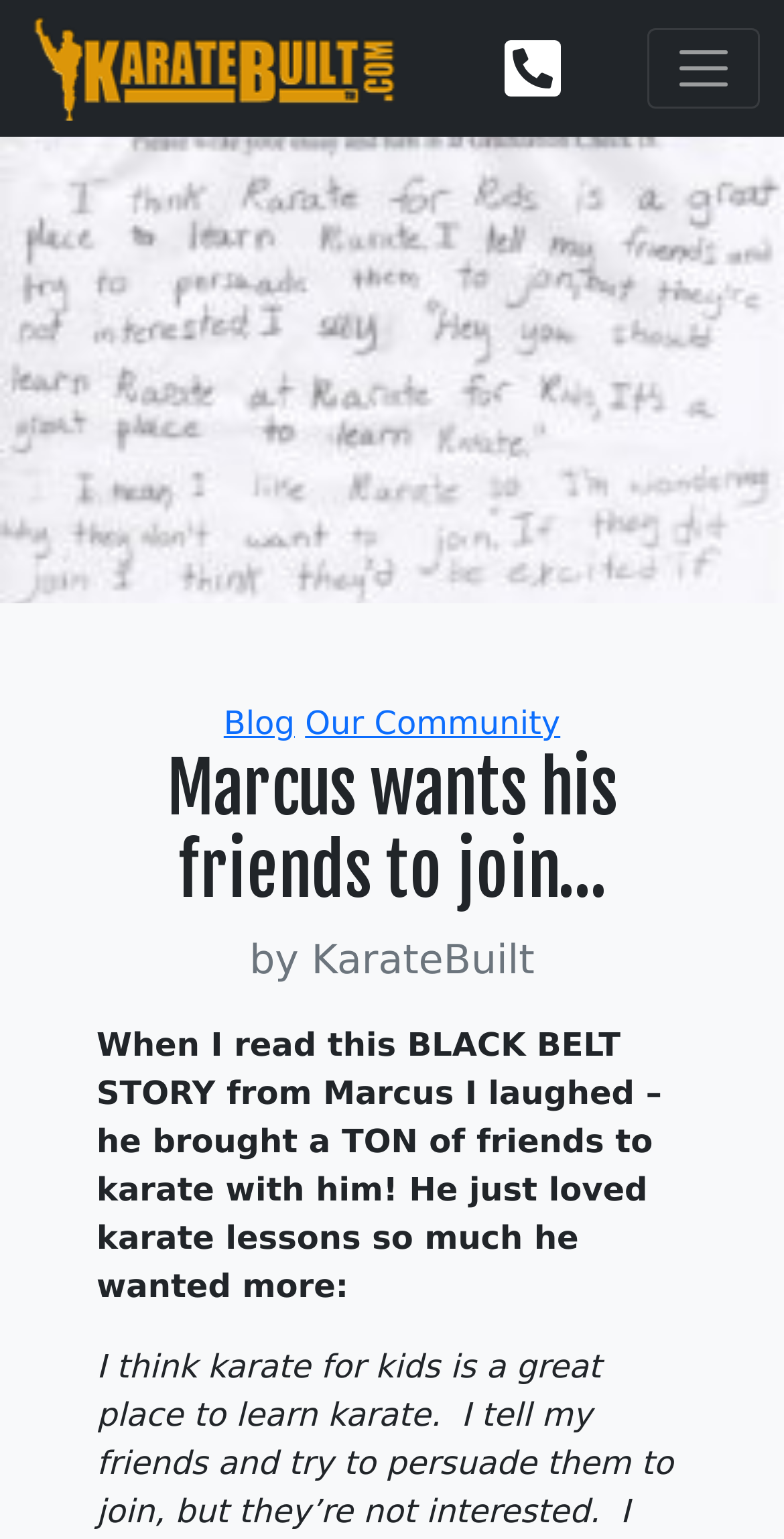Using the element description Blog, predict the bounding box coordinates for the UI element. Provide the coordinates in (top-left x, top-left y, bottom-right x, bottom-right y) format with values ranging from 0 to 1.

[0.285, 0.457, 0.376, 0.482]